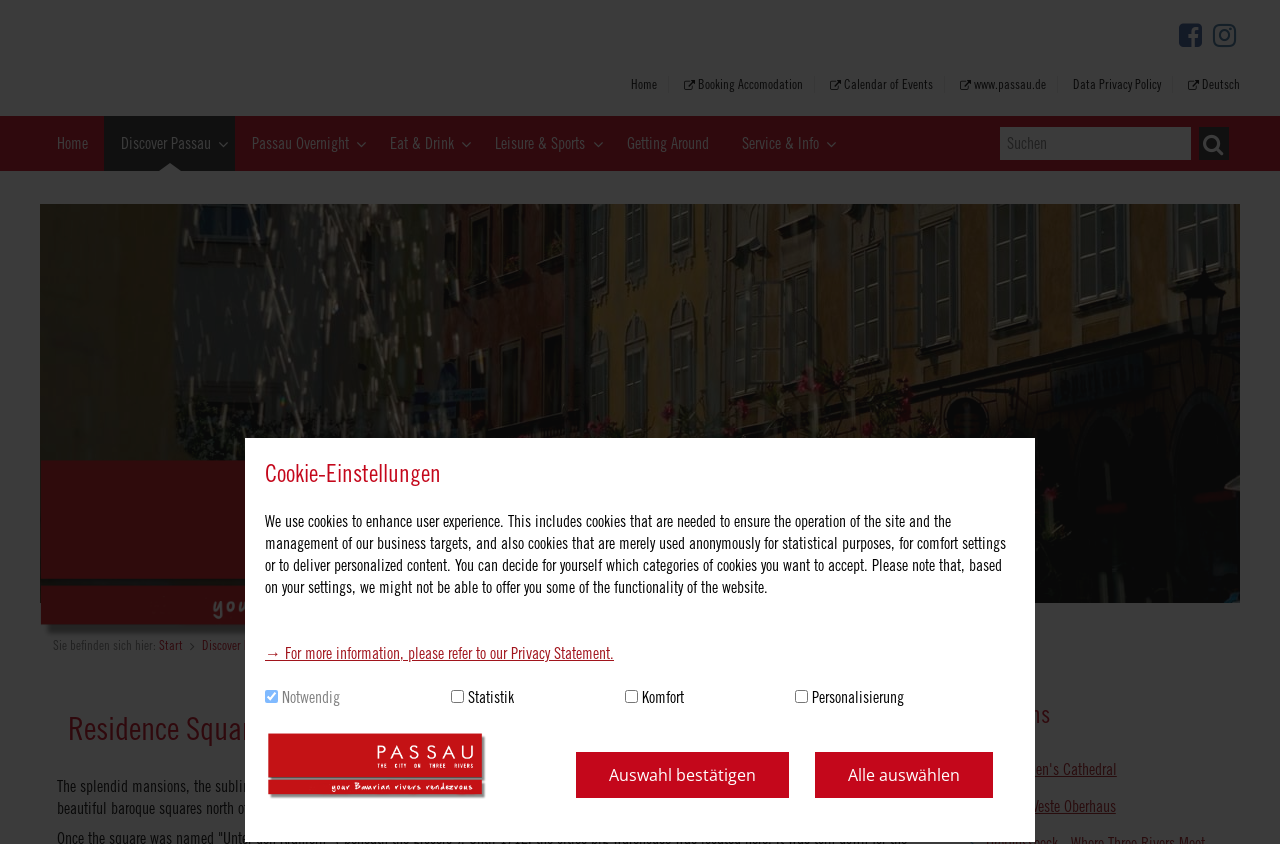Determine the bounding box of the UI element mentioned here: "Residence Square & Wittelsbach Fountain". The coordinates must be in the format [left, top, right, bottom] with values ranging from 0 to 1.

[0.271, 0.756, 0.423, 0.774]